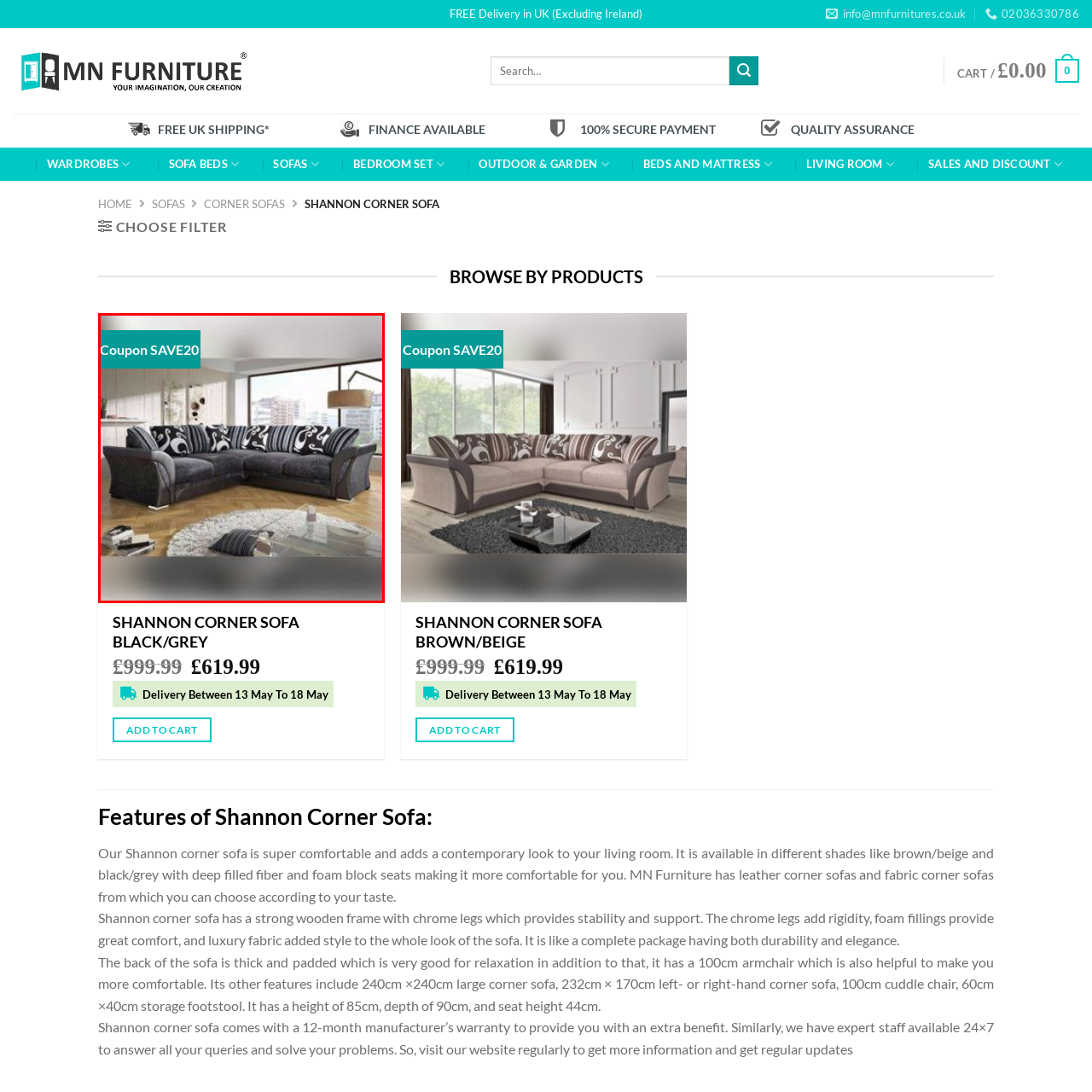Look closely at the image highlighted by the red bounding box and supply a detailed explanation in response to the following question: What is the shape of the rug under the coffee table?

The caption specifically states that the rug under the coffee table is 'round', which implies that the rug has a circular shape.